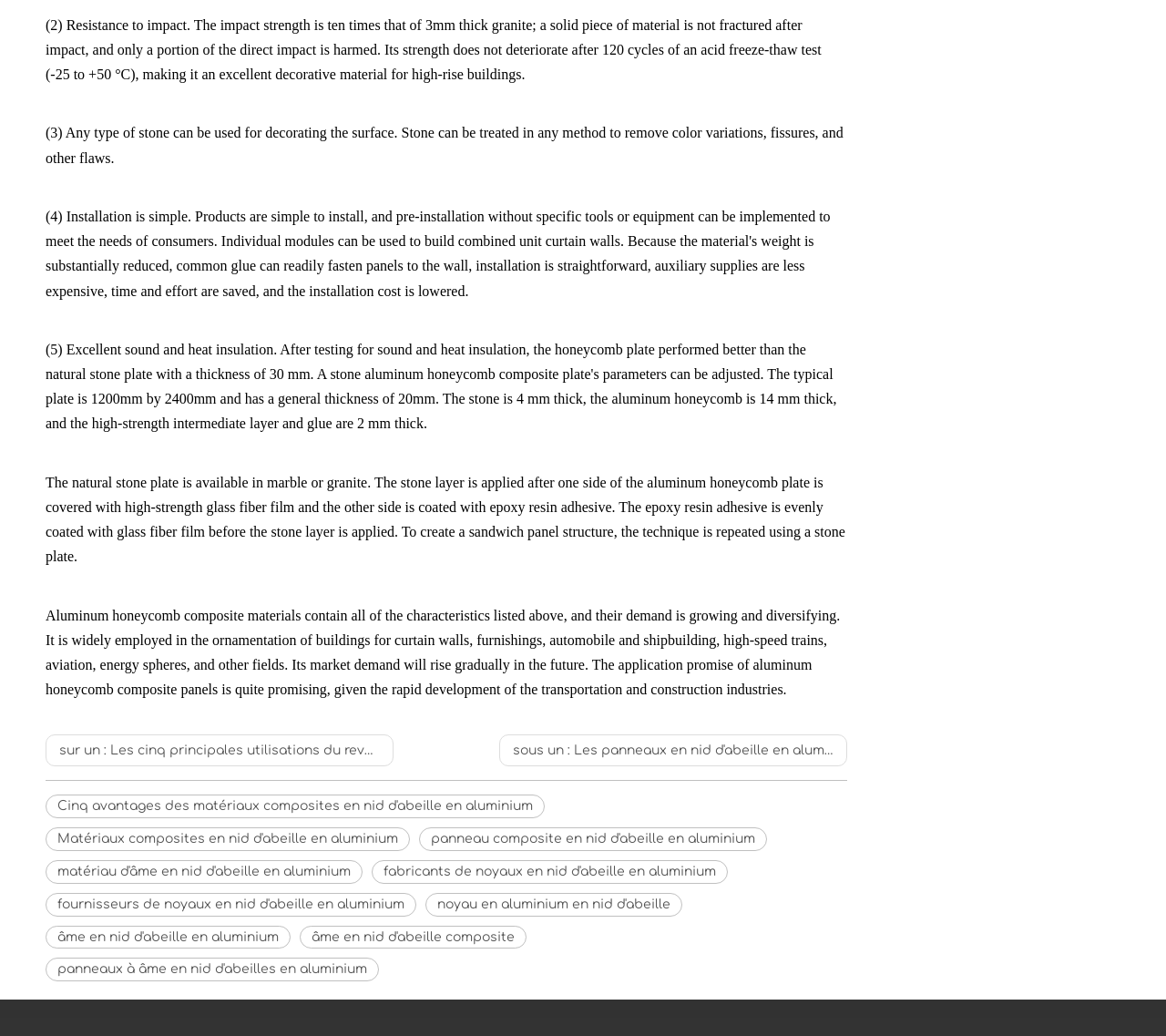What are the potential applications of the aluminum honeycomb composite material?
Answer the question with a single word or phrase, referring to the image.

Building decoration, transportation, and energy spheres